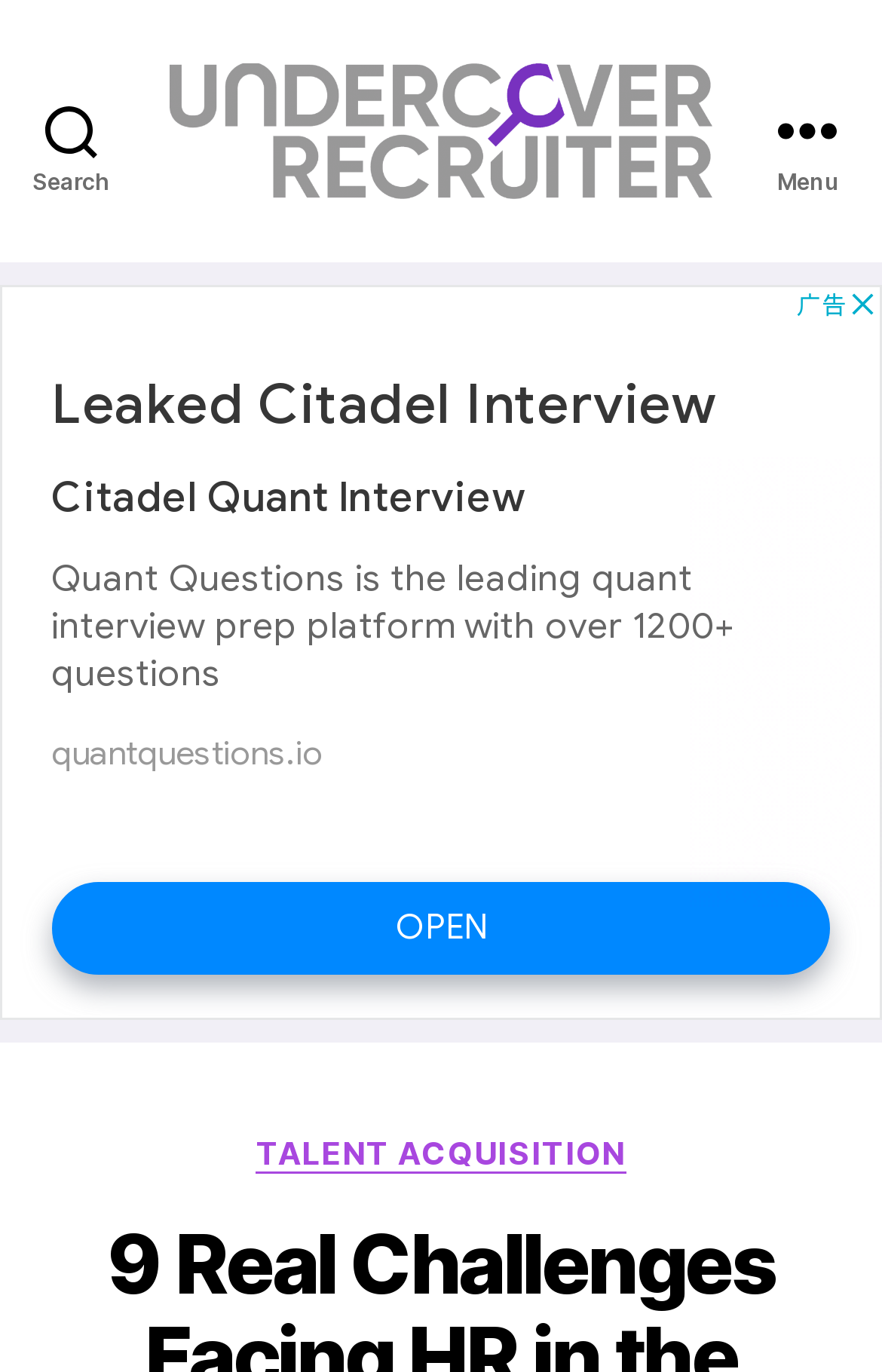What is the category of the article?
Could you answer the question in a detailed manner, providing as much information as possible?

I found the category of the article by looking at the link element with the text 'TALENT ACQUISITION' which is likely to be the category of the article.